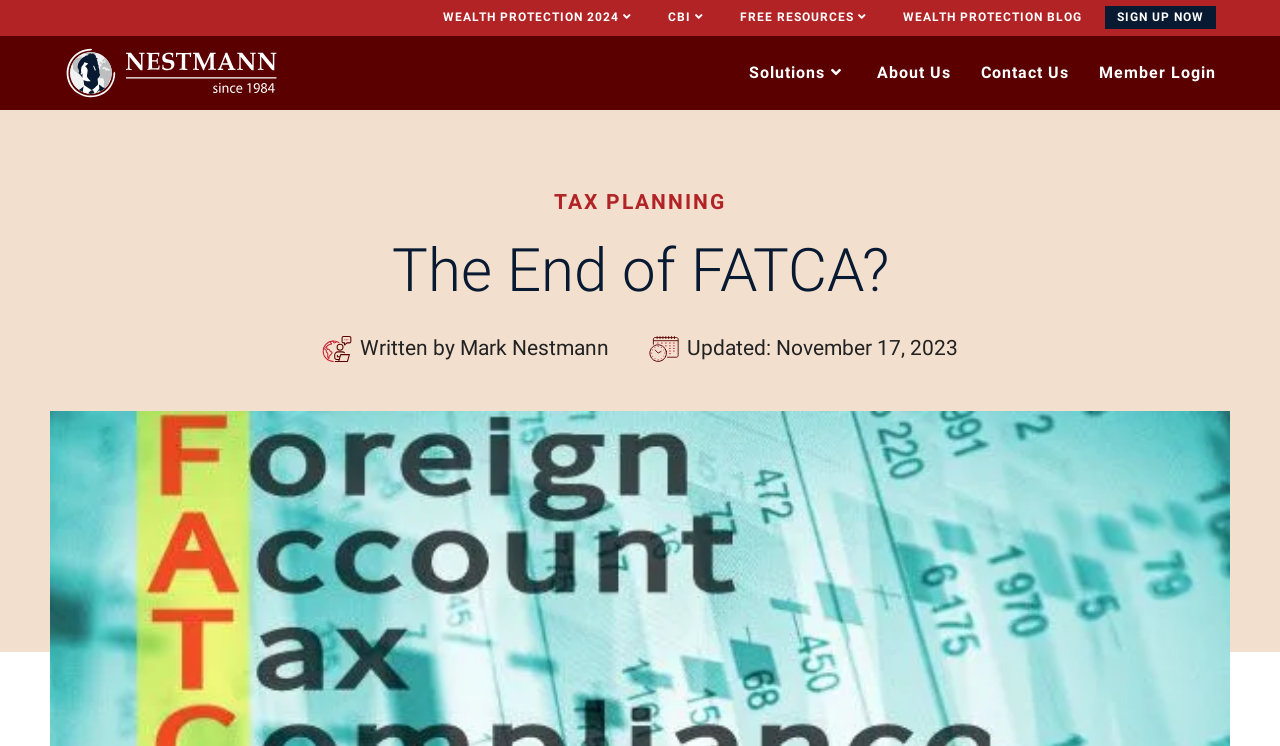Who is the author of the article?
Can you offer a detailed and complete answer to this question?

I found the answer by looking at the text below the author's image, which says 'Written by Mark Nestmann'.